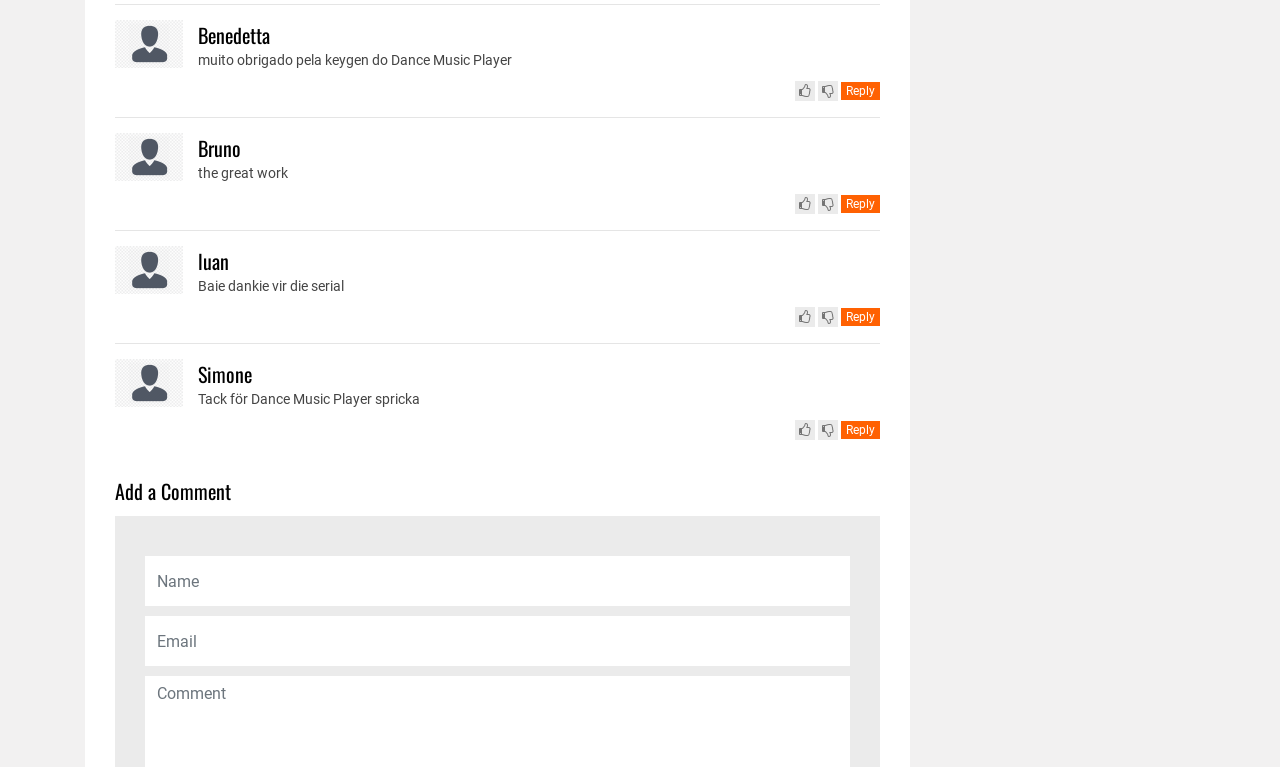Answer the question in a single word or phrase:
What is the purpose of the textboxes at the bottom?

To add a comment